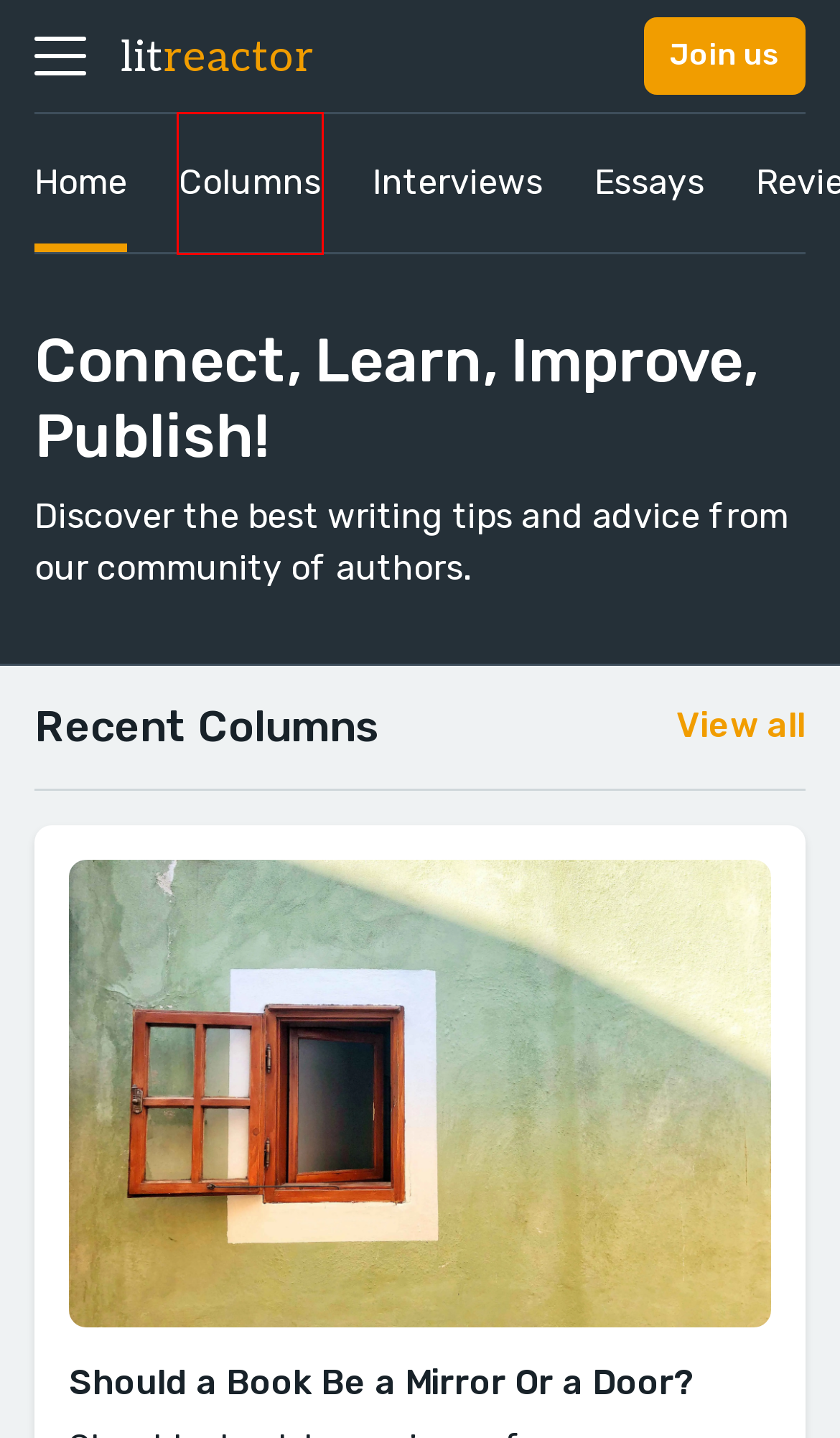Given a screenshot of a webpage with a red bounding box around a UI element, please identify the most appropriate webpage description that matches the new webpage after you click on the element. Here are the candidates:
A. "Bridge"  by Lauren Beukes | LitReactor
B. More Than Sheep: An Account of Kiwi Horror with Lee Murray | LitReactor
C. Caleb Caudell: The Illusion of Connection | LitReactor
D. Reedsy: Find the perfect editor, designer or marketer | Reedsy
E. An Update from Your New LitReactor Overlords | LitReactor
F. How a Resurrection Really Feels: "The Gospel of The Hold Steady" | LitReactor
G. Should a Book Be a Mirror Or a Door? | LitReactor
H. | LitReactor

H